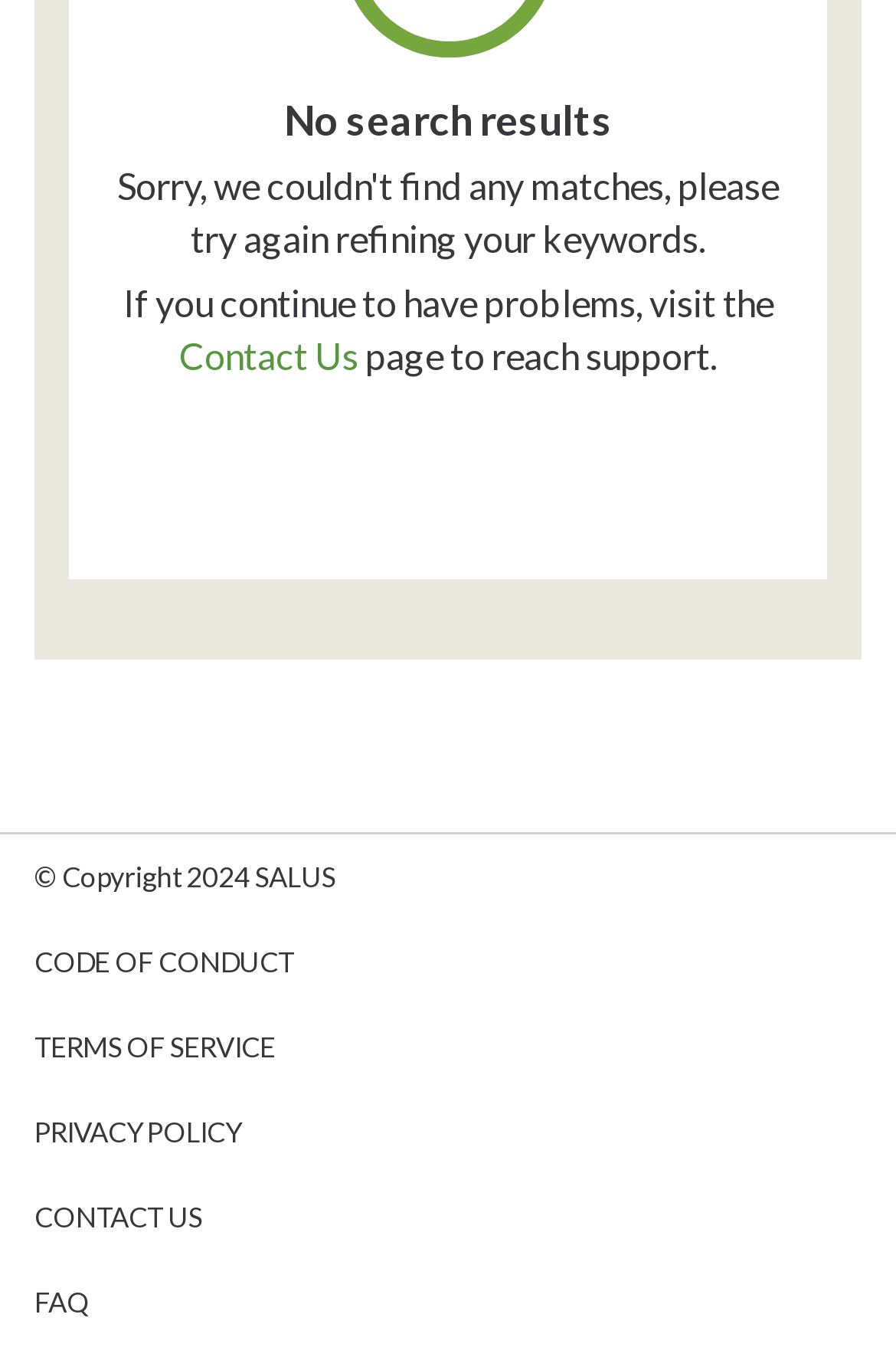From the screenshot, find the bounding box of the UI element matching this description: "Code of Conduct". Supply the bounding box coordinates in the form [left, top, right, bottom], each a float between 0 and 1.

[0.038, 0.699, 0.962, 0.729]